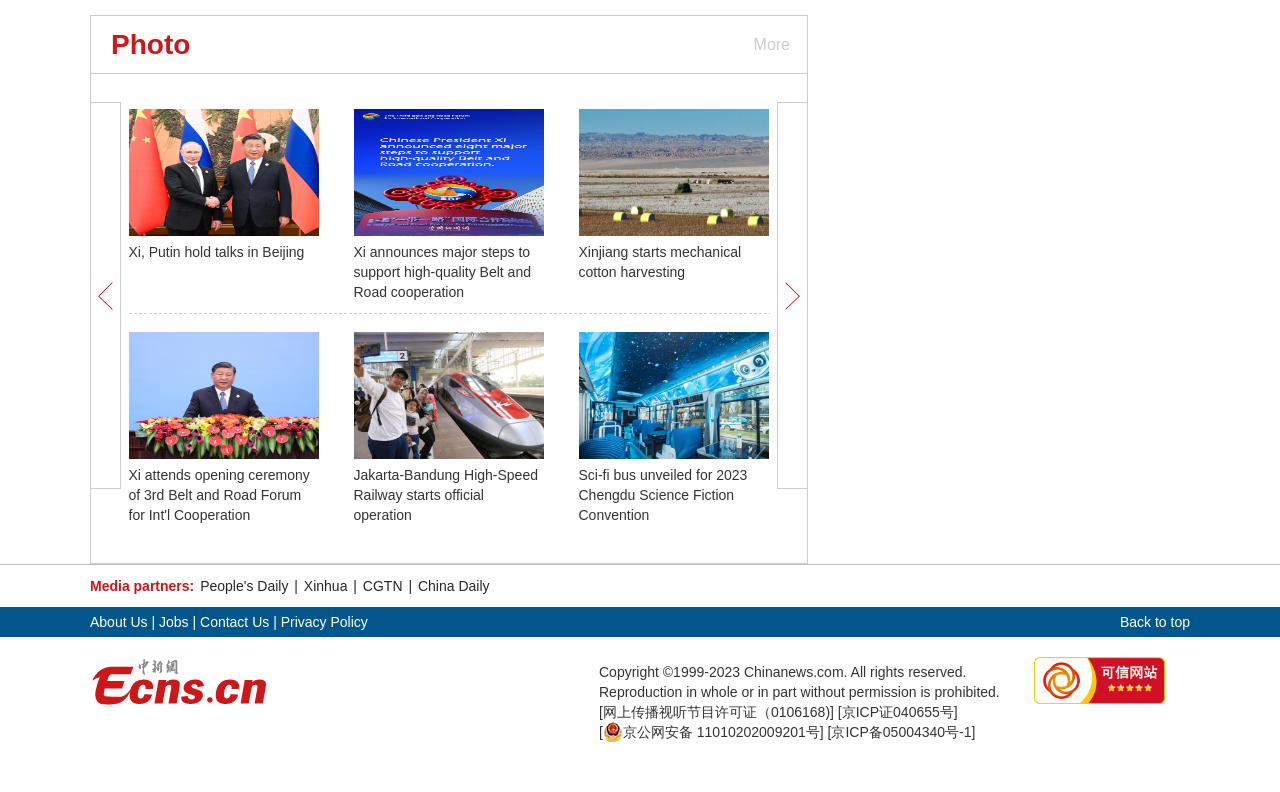What is the copyright information of this webpage?
Give a single word or phrase as your answer by examining the image.

Copyright 1999-2023 Chinanews.com